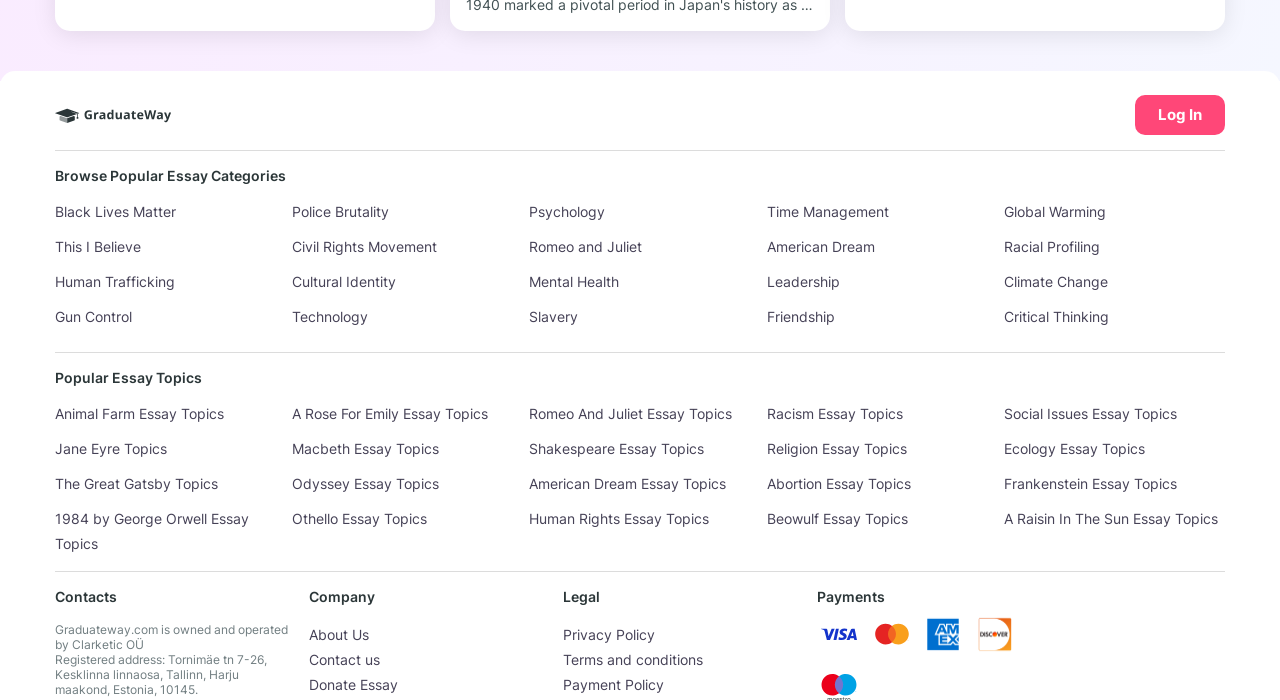Find and provide the bounding box coordinates for the UI element described here: "Abortion Essay Topics". The coordinates should be given as four float numbers between 0 and 1: [left, top, right, bottom].

[0.599, 0.679, 0.711, 0.703]